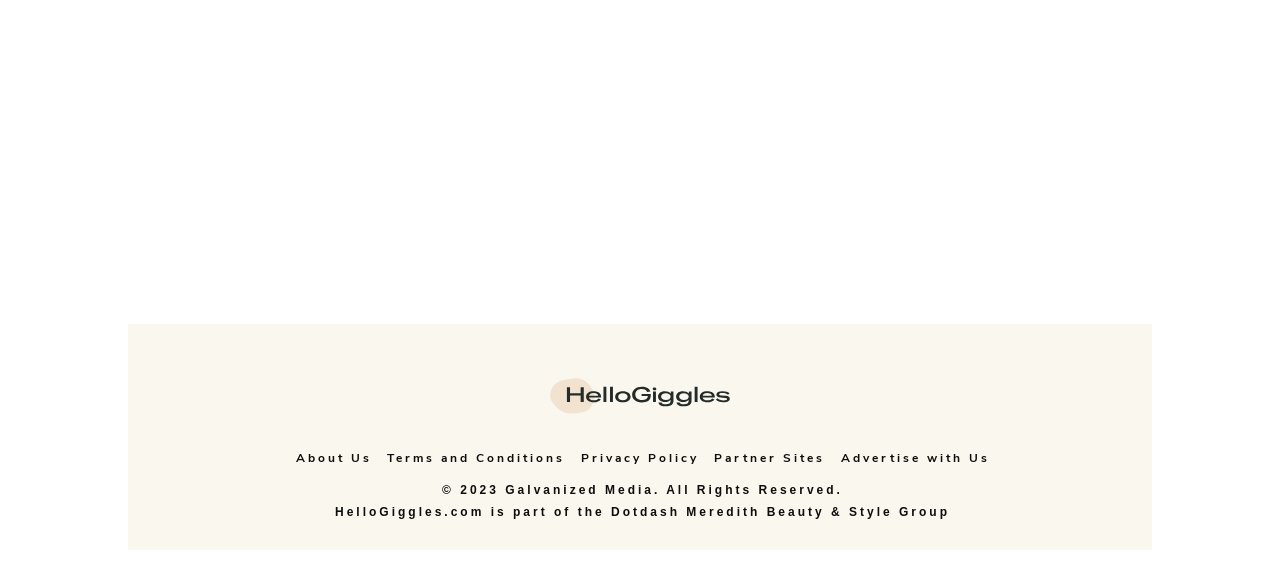Using the element description provided, determine the bounding box coordinates in the format (top-left x, top-left y, bottom-right x, bottom-right y). Ensure that all values are floating point numbers between 0 and 1. Element description: Terms and Conditions

[0.297, 0.774, 0.446, 0.812]